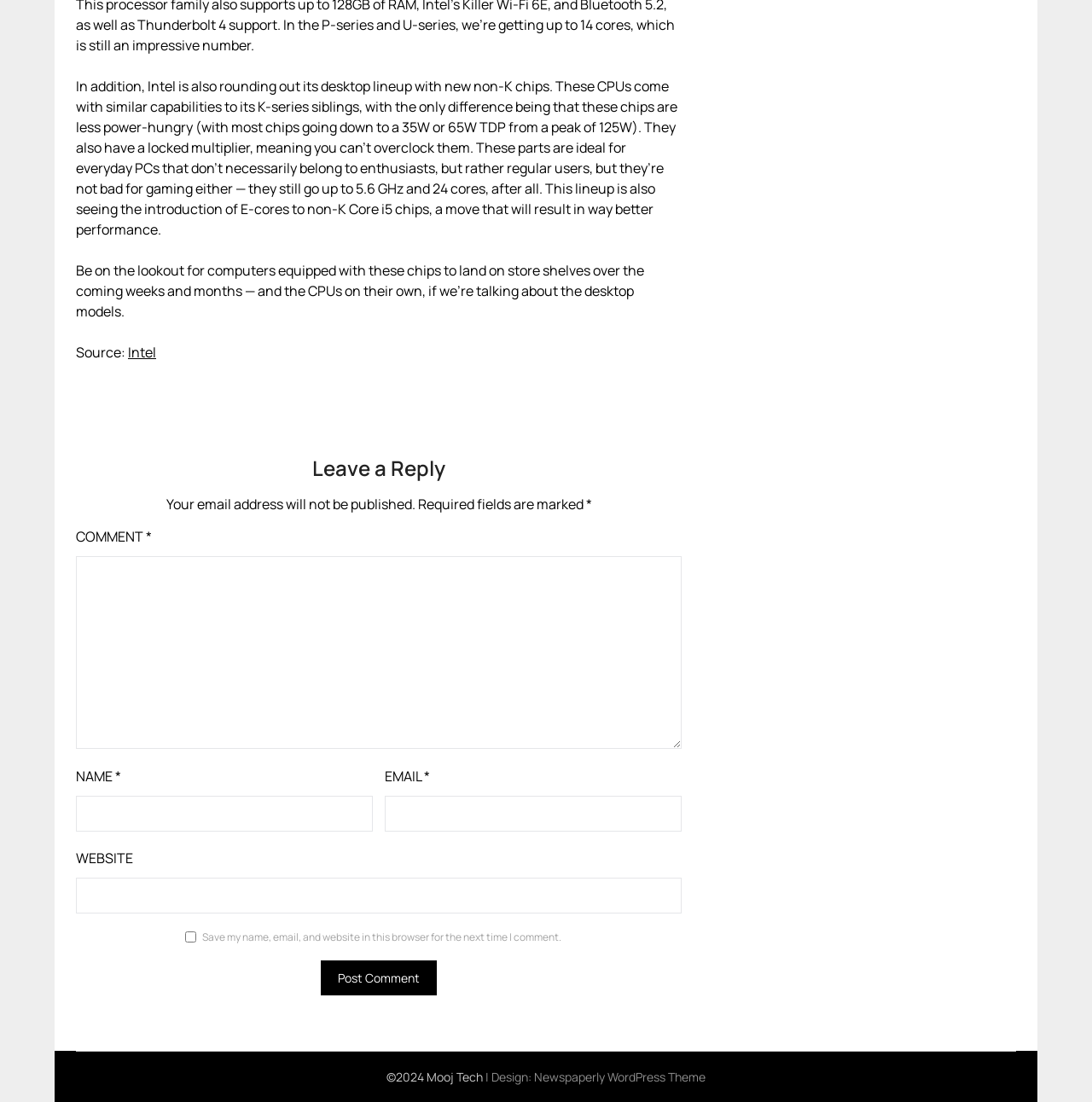Given the description of the UI element: "parent_node: EMAIL * aria-describedby="email-notes" name="email"", predict the bounding box coordinates in the form of [left, top, right, bottom], with each value being a float between 0 and 1.

[0.353, 0.722, 0.624, 0.755]